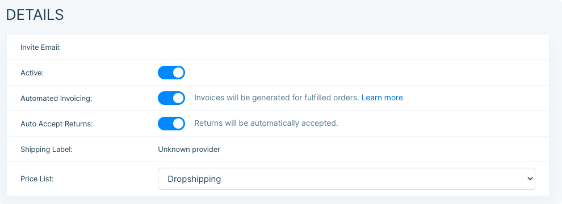What is the current selection in the 'Price List' dropdown?
Give a one-word or short phrase answer based on the image.

Dropshipping